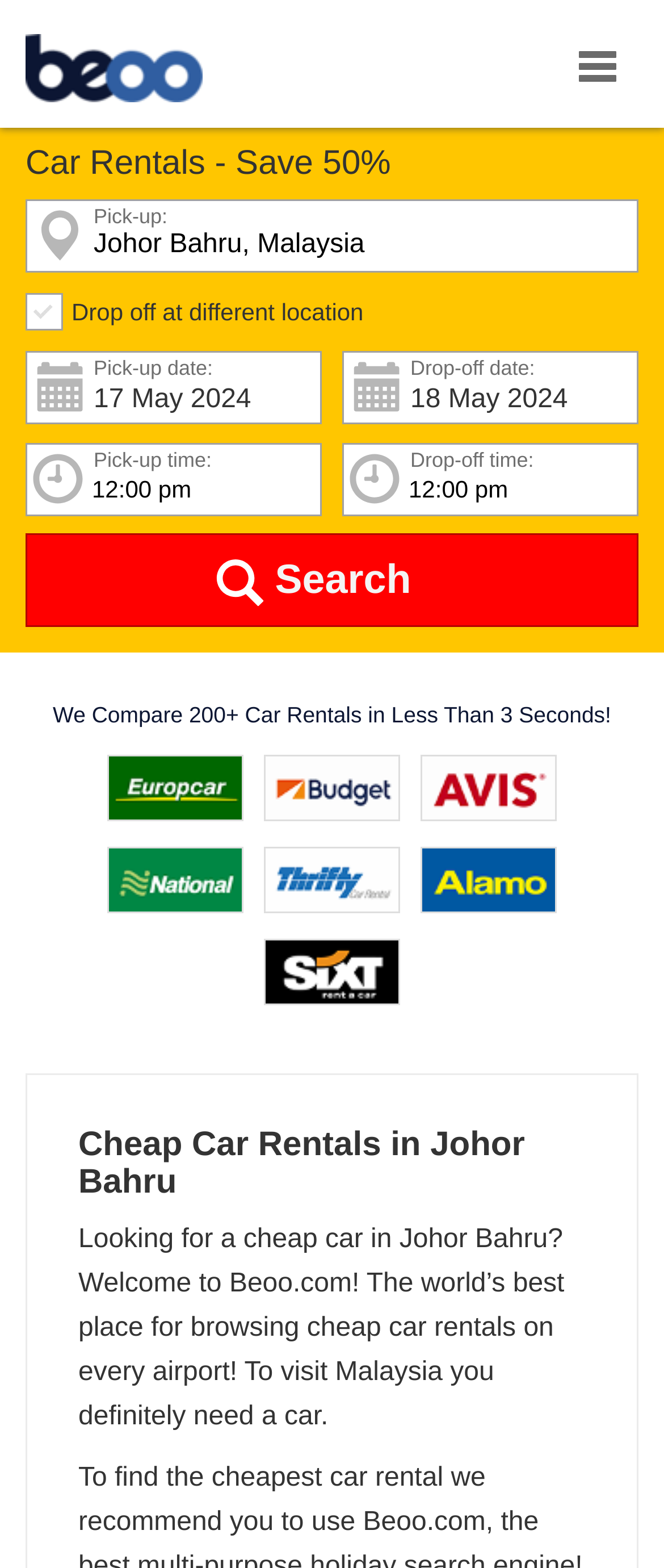What is the purpose of the 'Search' button?
Please use the visual content to give a single word or phrase answer.

To search for car rentals